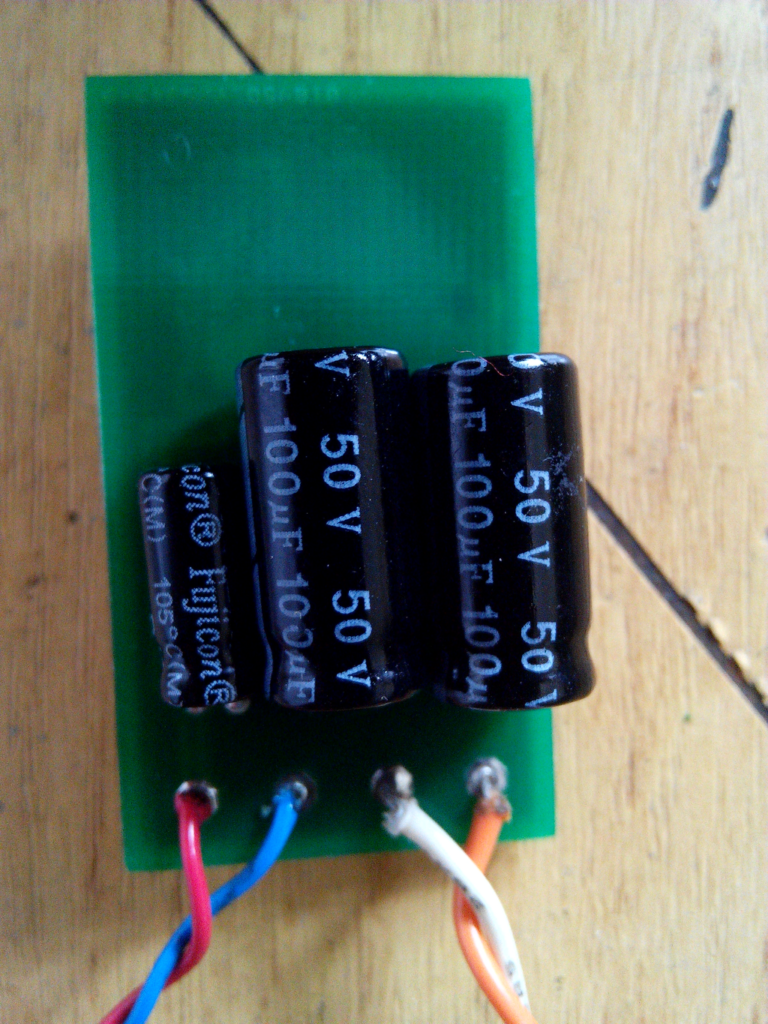What is the texture of the PCB background?
Based on the visual content, answer with a single word or a brief phrase.

Matte